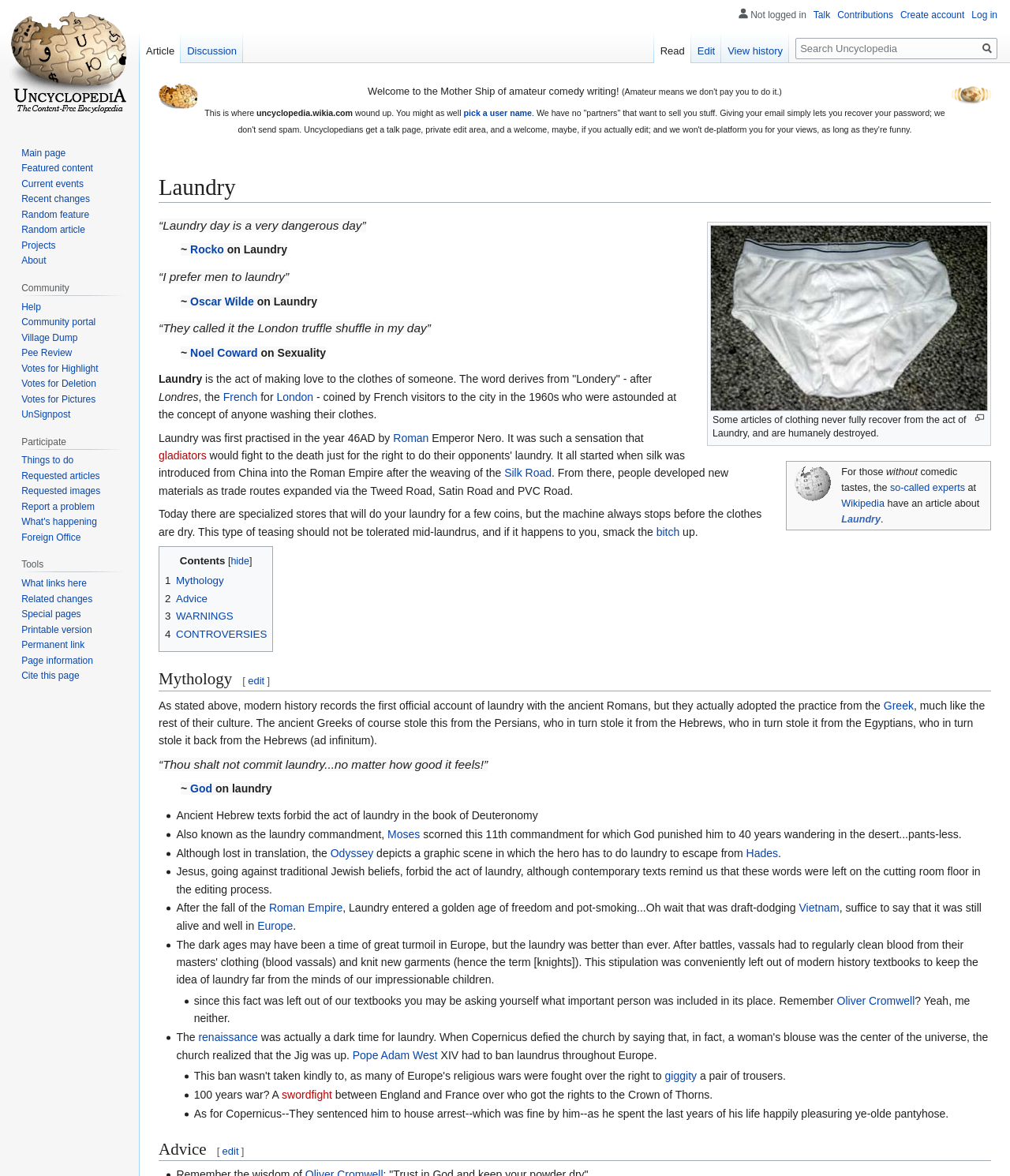What is the name of the road mentioned after the Silk Road?
Could you answer the question with a detailed and thorough explanation?

I read the text and found a sentence mentioning the Silk Road. In the same sentence, I found a mention of other roads, including the Tweed Road, which is the first one mentioned.